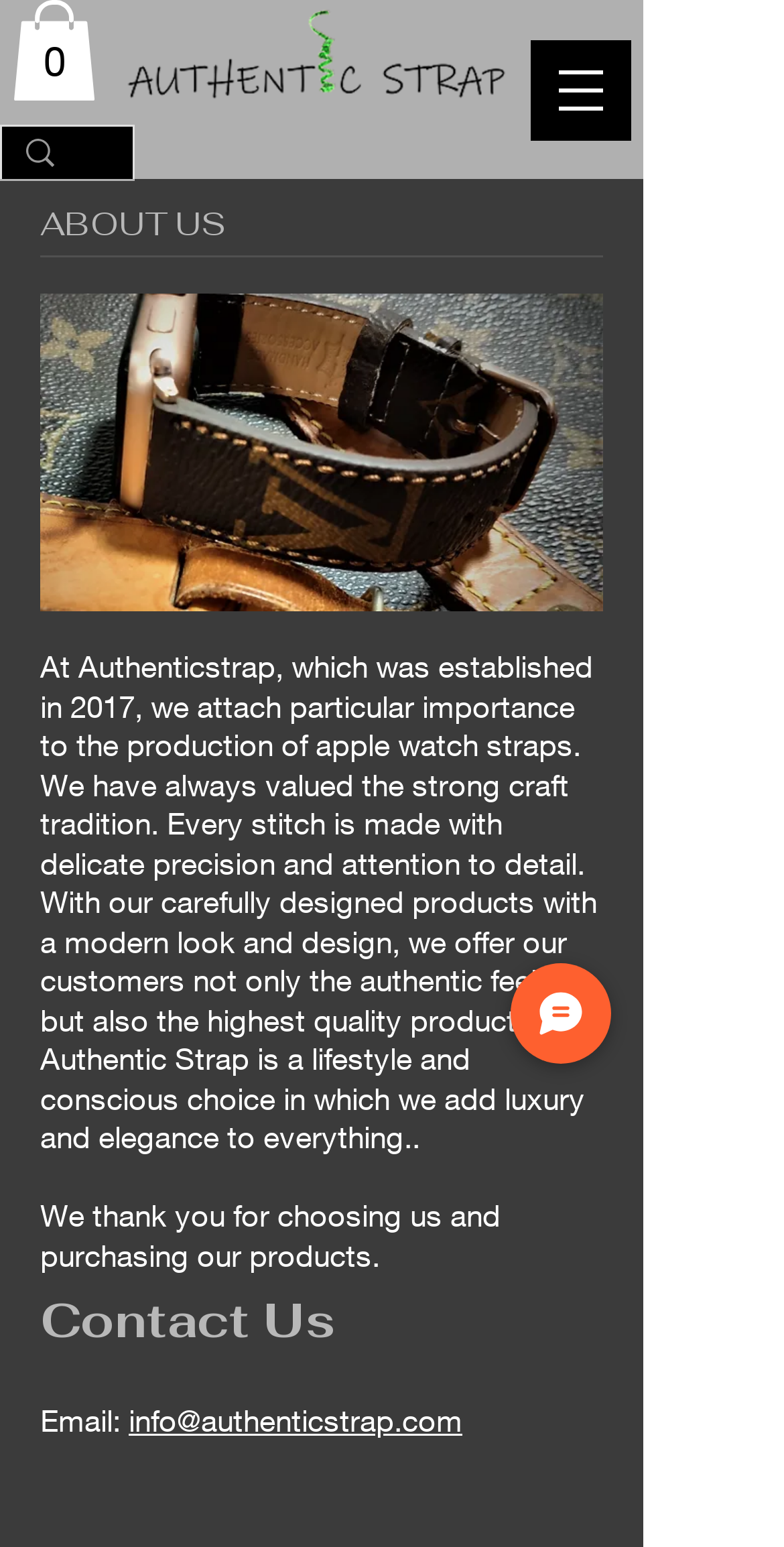Give a one-word or one-phrase response to the question: 
What is the image above the 'ABOUT US' heading?

1 (7)_edited.jpg